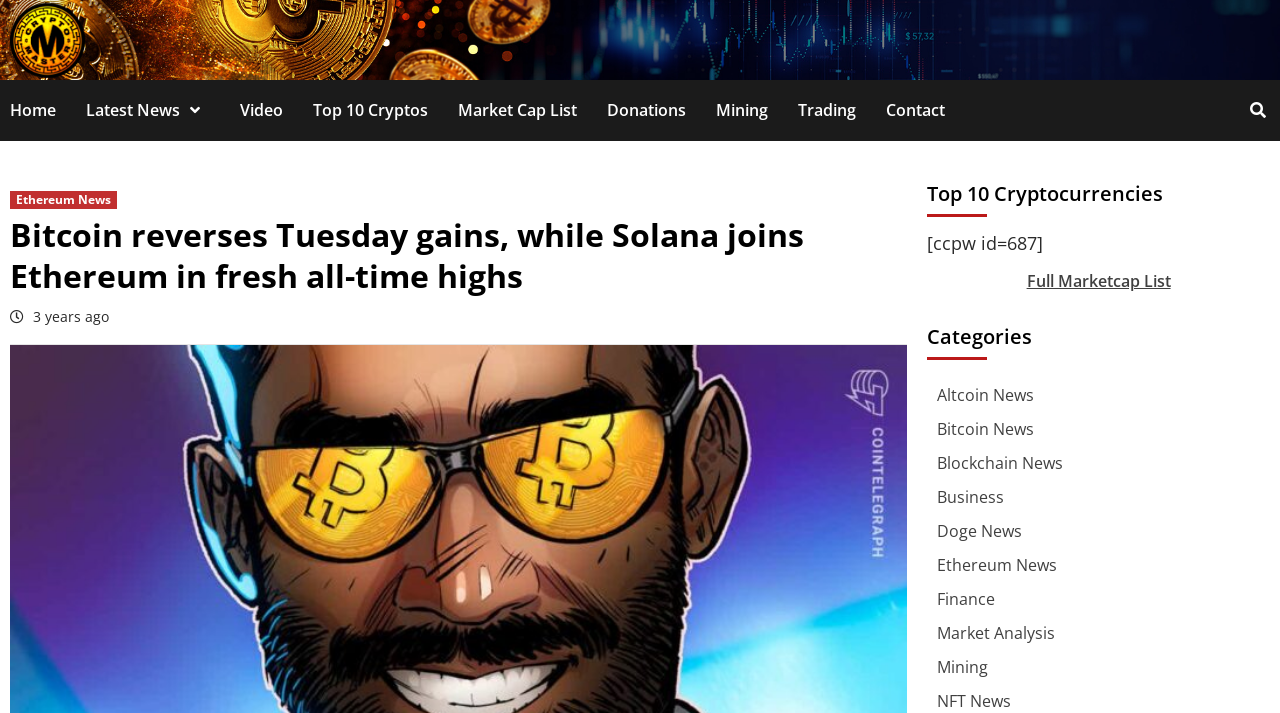Could you determine the bounding box coordinates of the clickable element to complete the instruction: "Go to the Home page"? Provide the coordinates as four float numbers between 0 and 1, i.e., [left, top, right, bottom].

[0.008, 0.112, 0.067, 0.197]